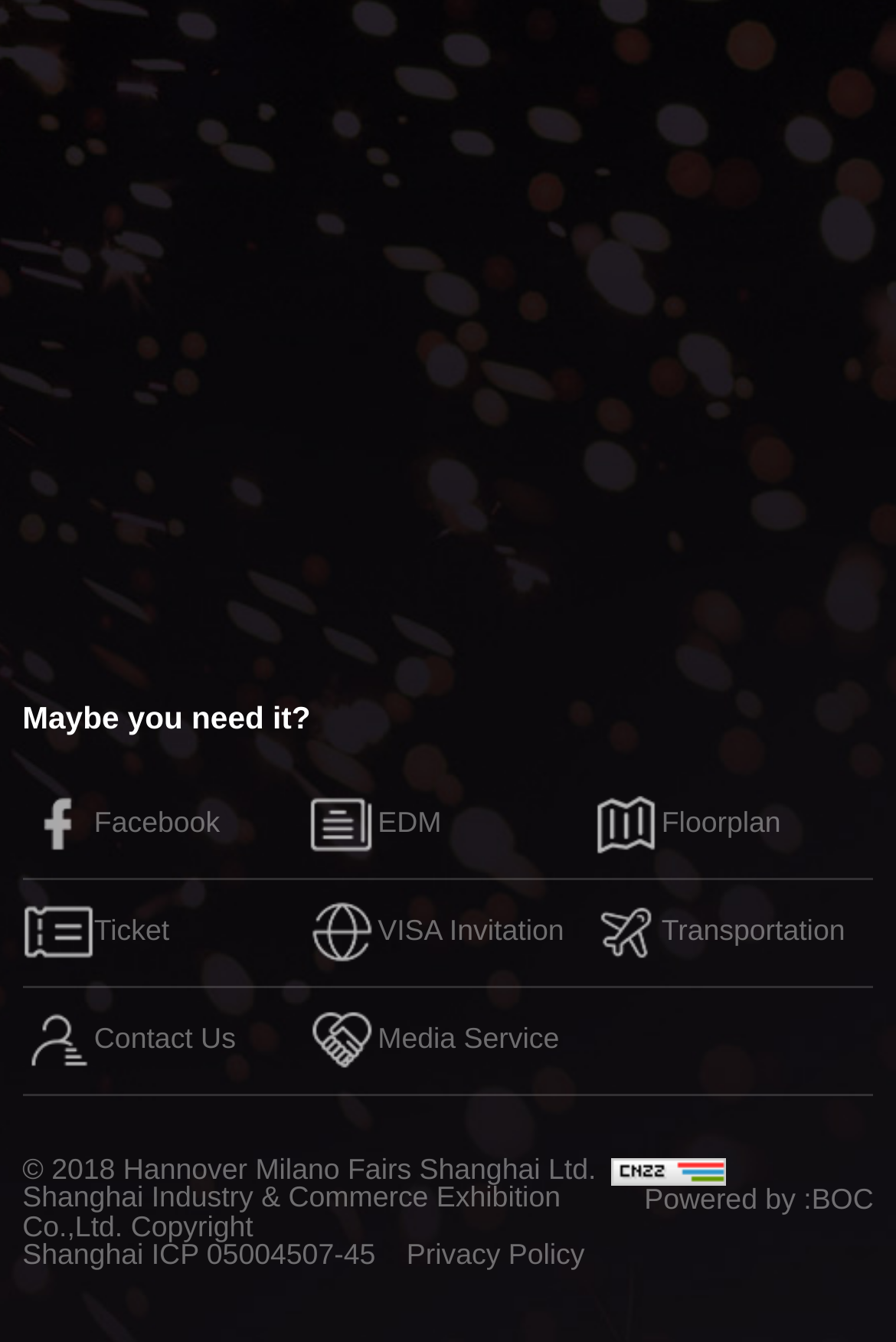Provide the bounding box coordinates for the UI element that is described as: "Shanghai ICP 05004507-45".

[0.025, 0.925, 0.419, 0.947]